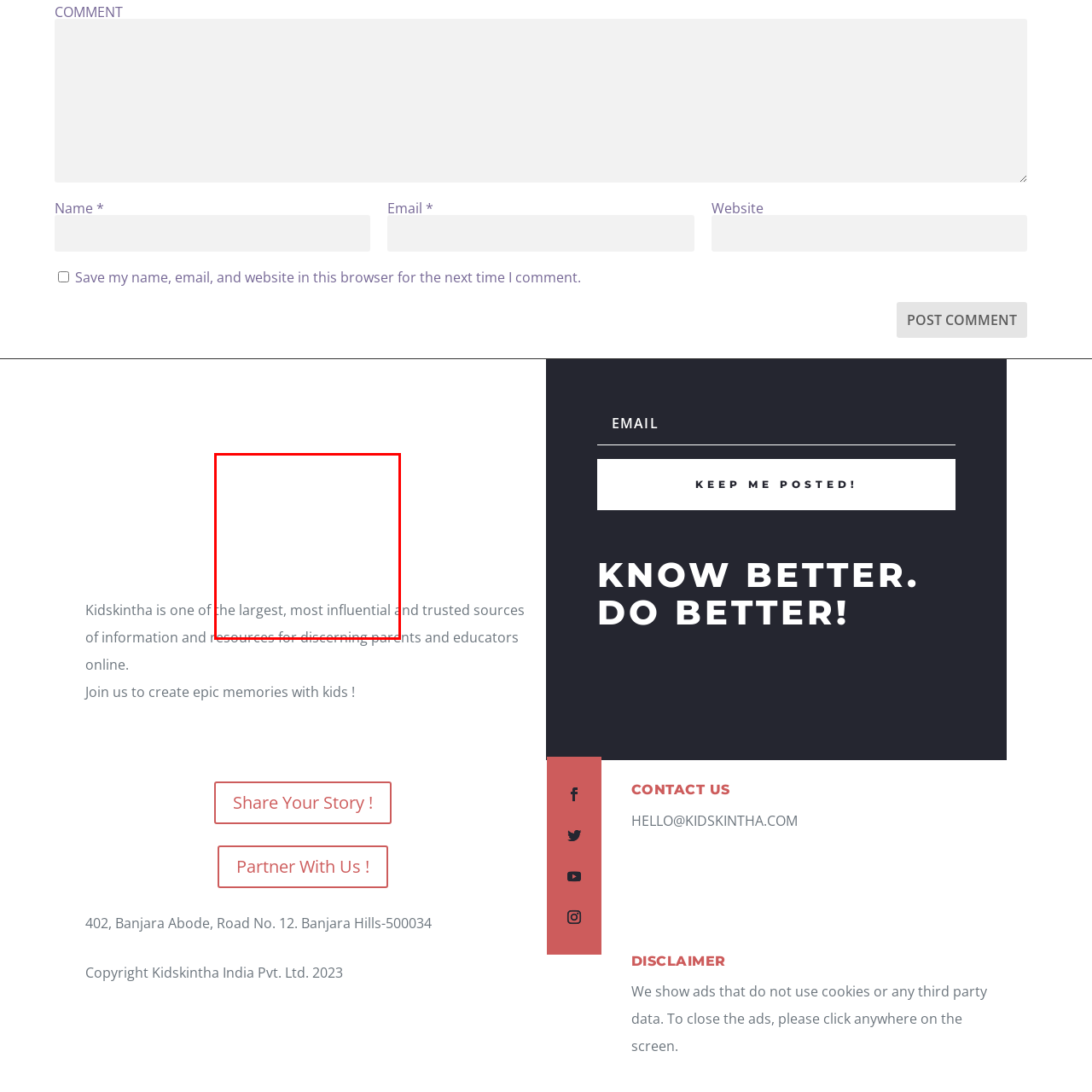Thoroughly describe the content of the image found within the red border.

The image features a visually engaging element related to Kidskintha, a platform recognized for its influential and trustworthy information aimed at parents and educators. Positioned within a comment section, this image likely complements the interactive experience of leaving feedback or sharing stories. The context encourages community engagement, inviting users to connect and participate actively on the website. The accompanying text references Kidskintha's mission to support discerning parents and educators, emphasizing their commitment to creating memorable experiences for children.